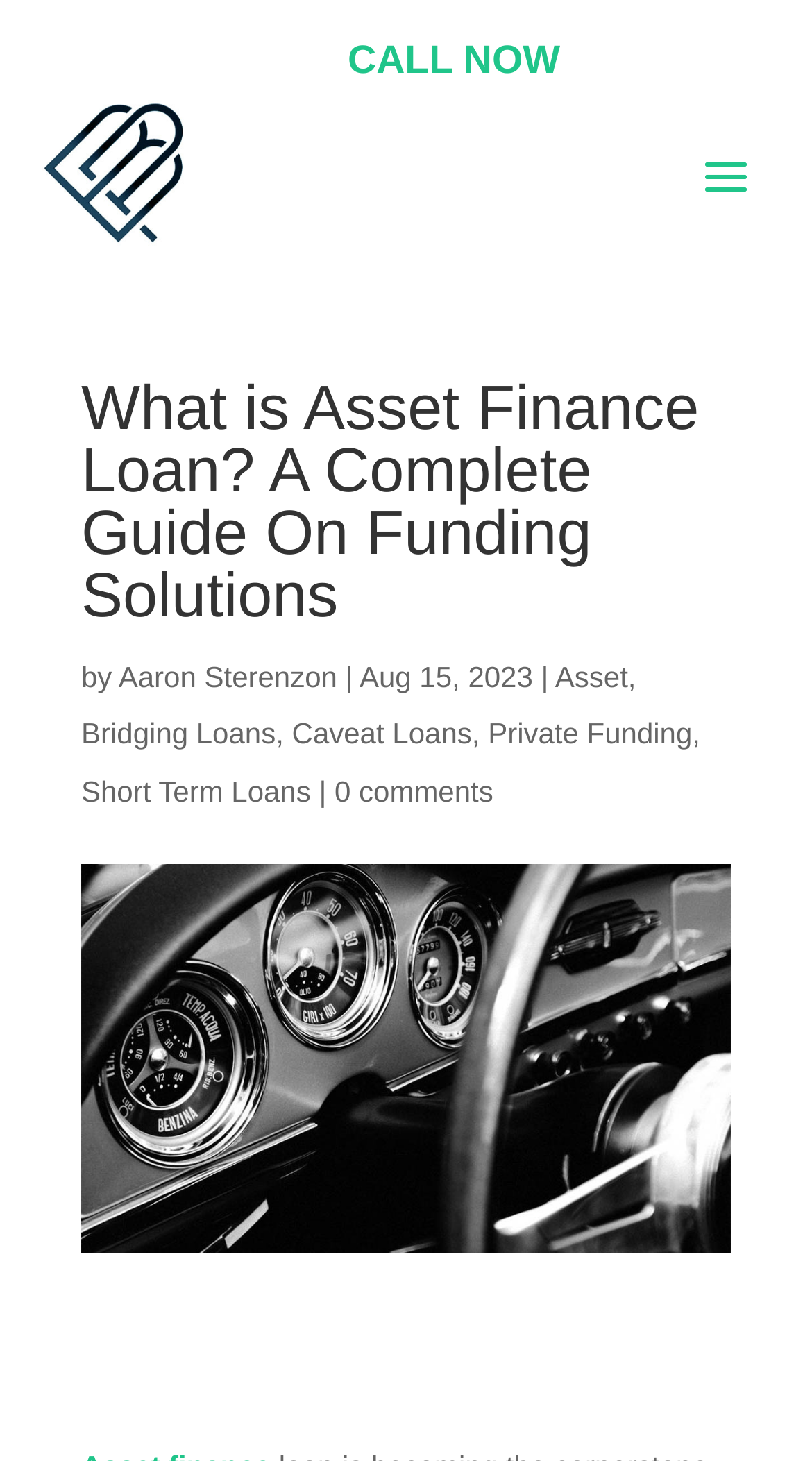Present a detailed account of what is displayed on the webpage.

The webpage is about "What is Asset Finance Loan" and its relevance to business funding solutions. At the top left corner, there is the Basic Finance Loans logo. Below the logo, there is a heading that reads "What is Asset Finance Loan? A Complete Guide On Funding Solutions". 

To the right of the heading, there is a section that displays the author's name, "Aaron Sterenzon", along with the date "Aug 15, 2023". 

On the top right side, there is a layout table with two links, one with a icon and another that reads "CALL NOW". 

Below the heading, there are several links related to different types of loans, including "Asset", "Bridging Loans", "Caveat Loans", "Private Funding", and "Short Term Loans". These links are arranged in two rows, with a vertical line separating the links in each row.

At the bottom of the page, there is a large image related to "Asset Finance Loan", which takes up most of the width of the page.